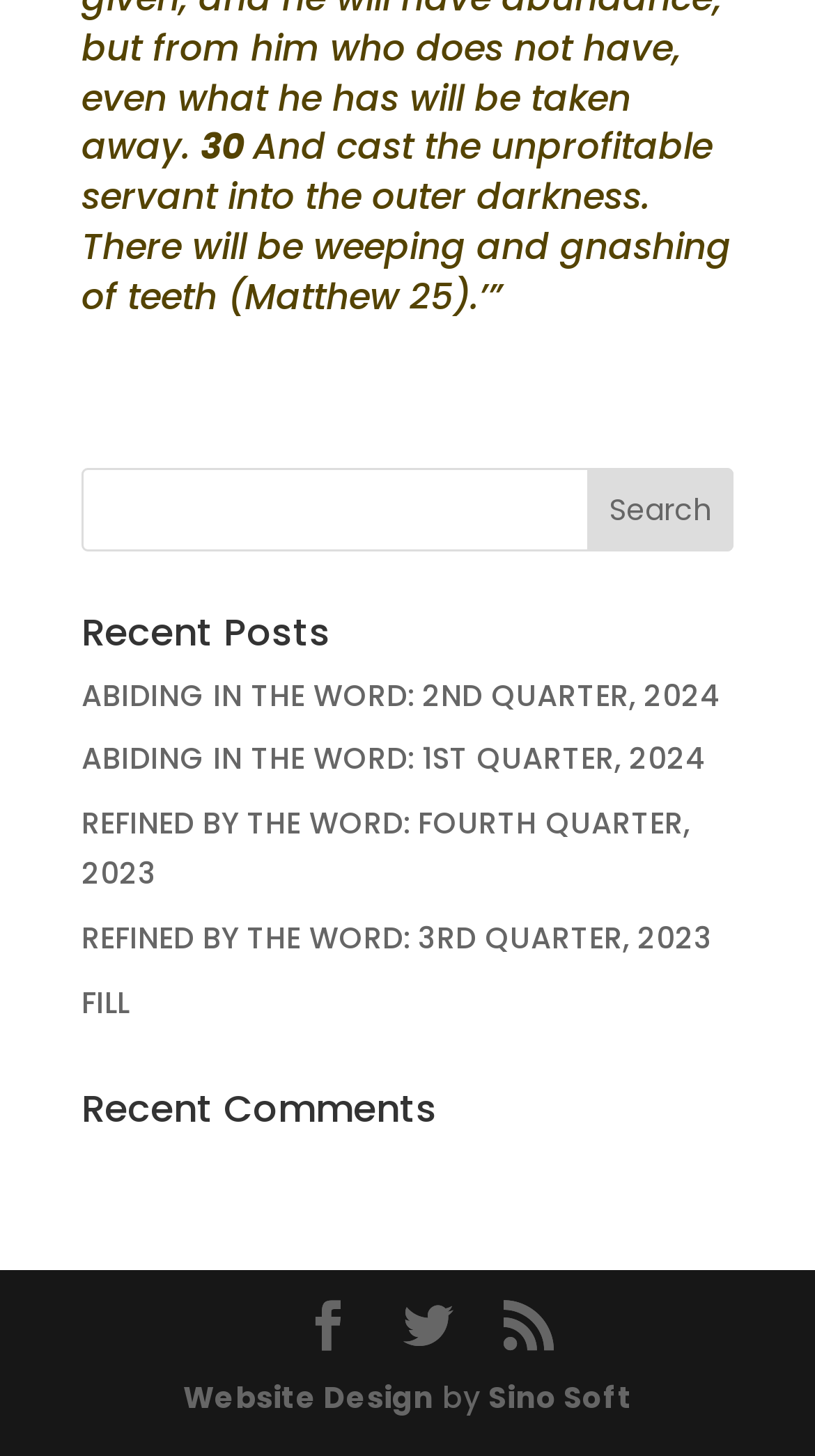Reply to the question below using a single word or brief phrase:
What is the text above the search bar?

30